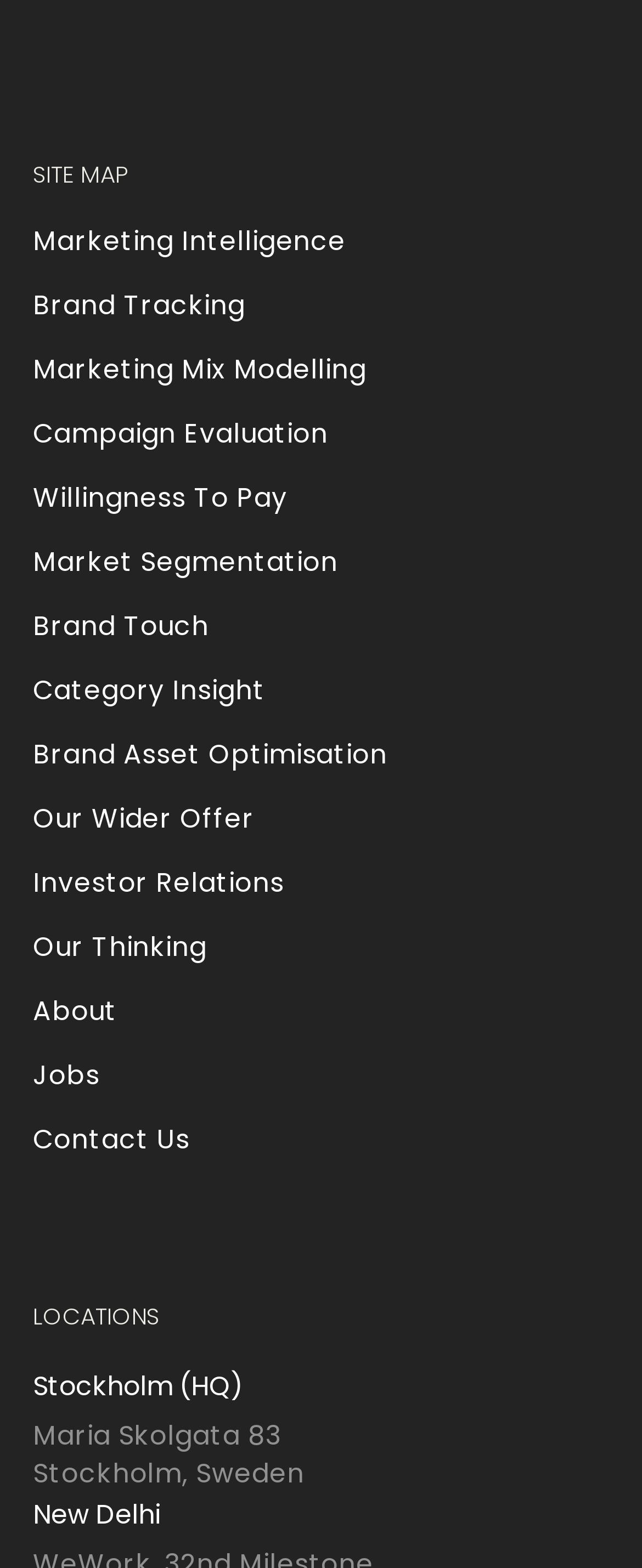Indicate the bounding box coordinates of the element that must be clicked to execute the instruction: "View Marketing Intelligence". The coordinates should be given as four float numbers between 0 and 1, i.e., [left, top, right, bottom].

[0.051, 0.142, 0.539, 0.166]